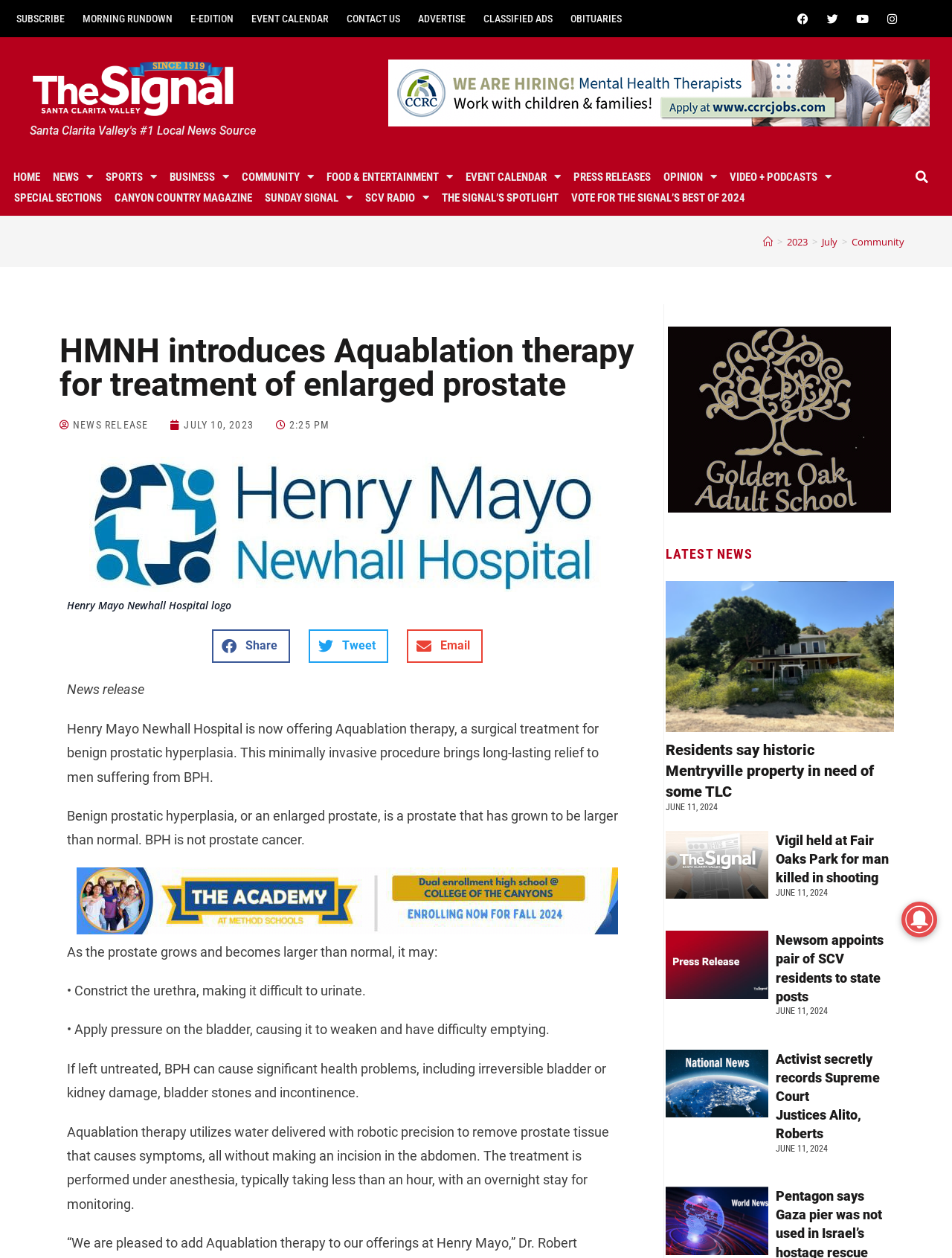Determine the bounding box coordinates for the UI element matching this description: "Classified Ads".

[0.498, 0.008, 0.59, 0.022]